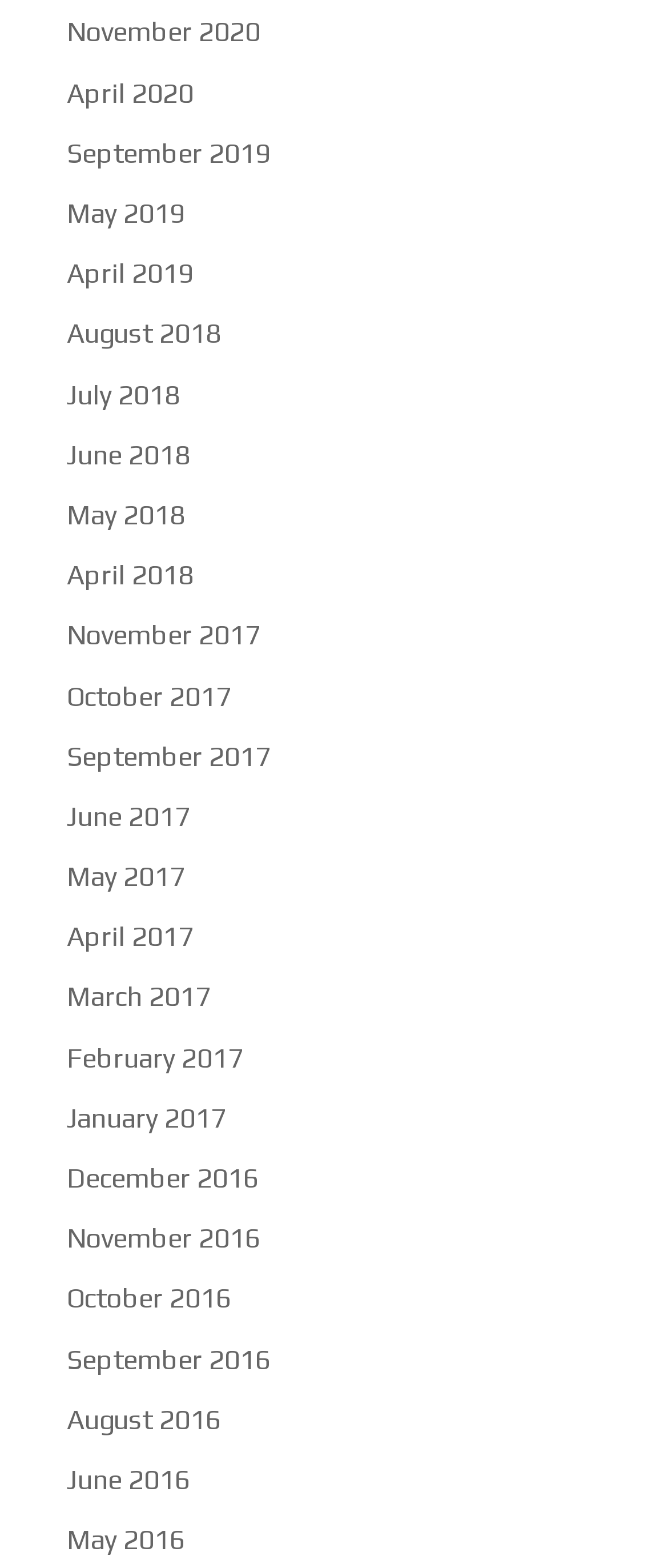Please identify the bounding box coordinates of the area that needs to be clicked to follow this instruction: "view April 2019".

[0.1, 0.164, 0.29, 0.185]